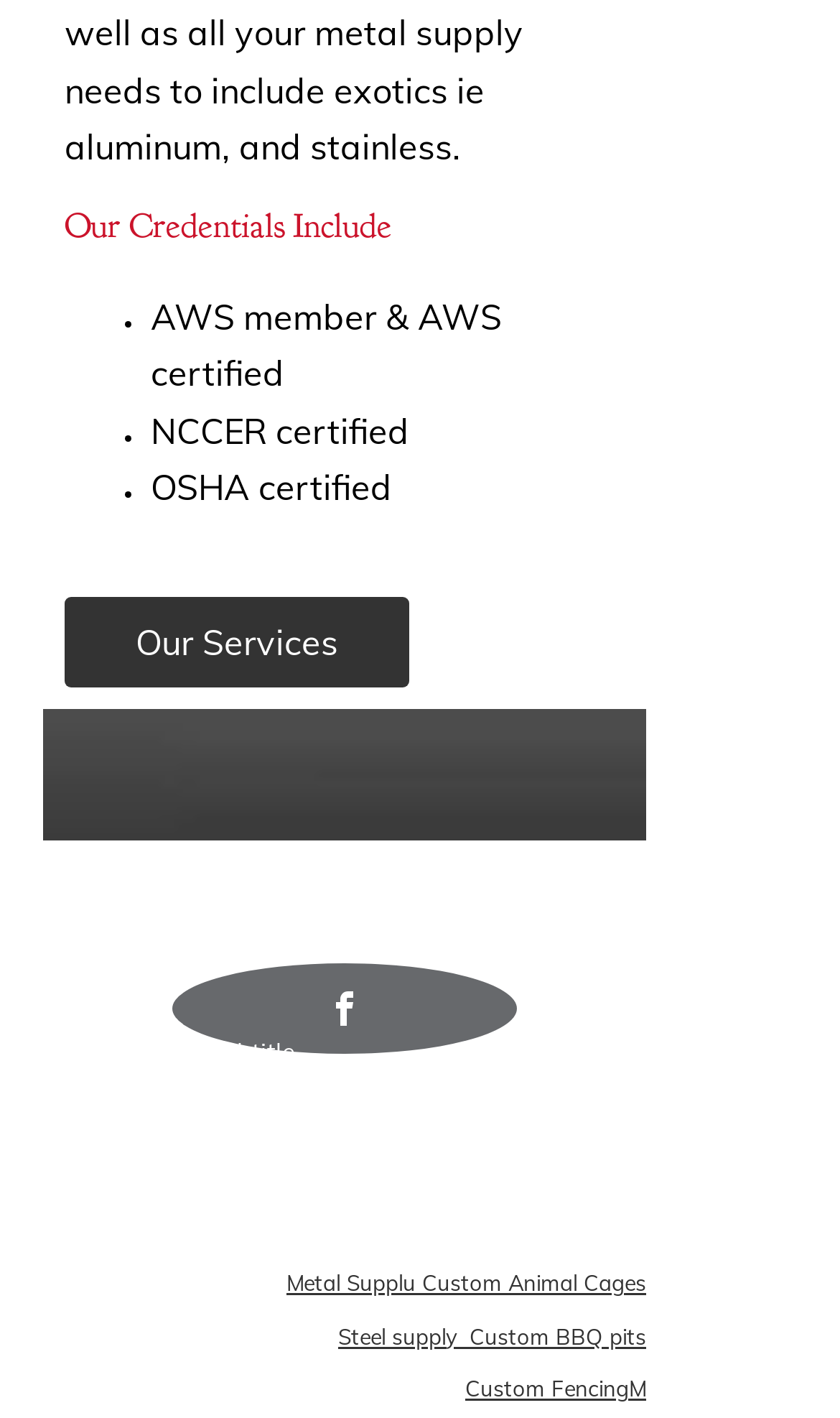Given the element description metalmvvisions@yahoo.com, specify the bounding box coordinates of the corresponding UI element in the format (top-left x, top-left y, bottom-right x, bottom-right y). All values must be between 0 and 1.

[0.223, 0.76, 0.769, 0.79]